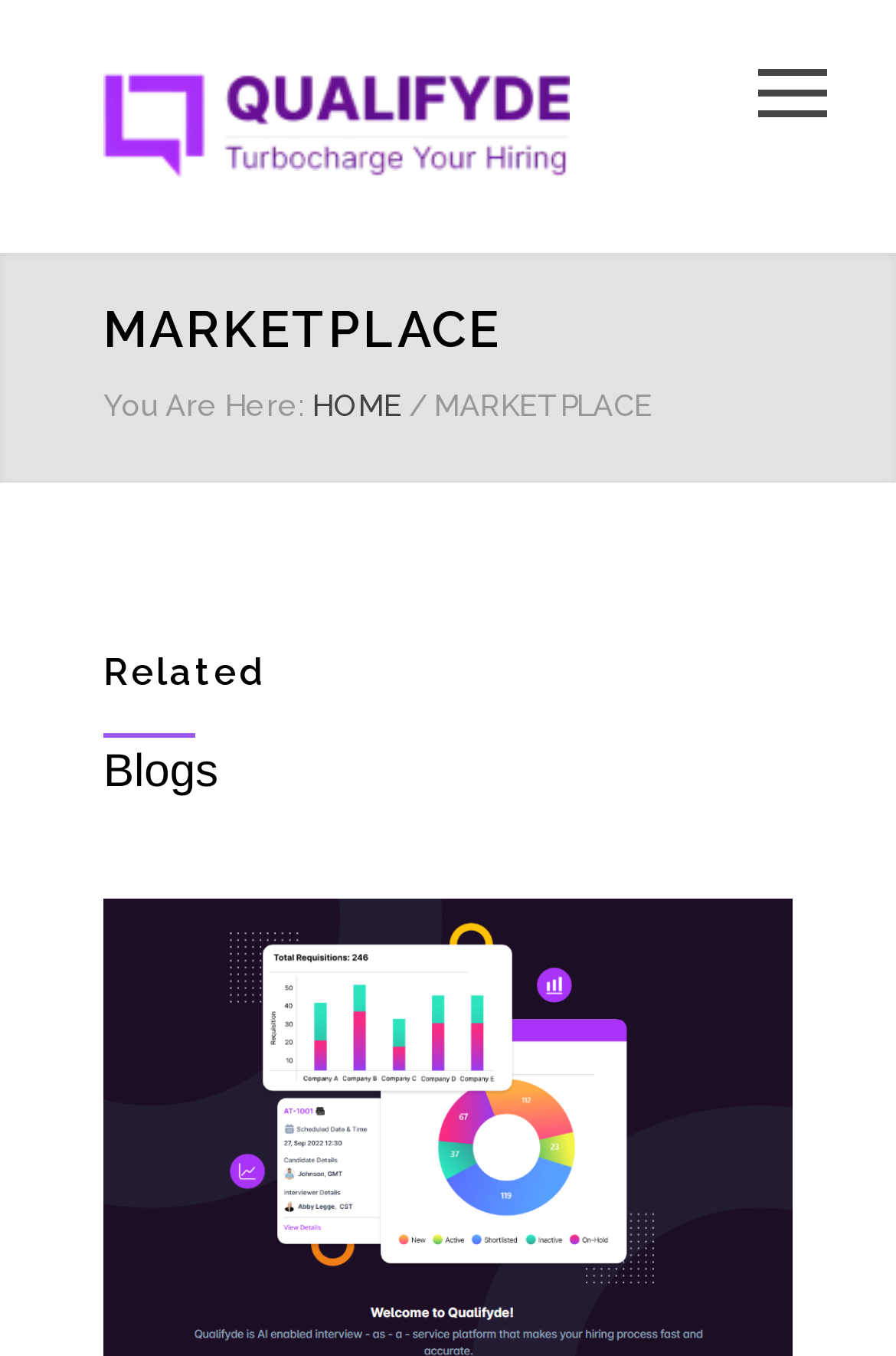What is the logo of the marketplace?
Please answer the question with a detailed and comprehensive explanation.

The logo of the marketplace can be found at the top left corner of the webpage, inside a heading element with a link and an image.